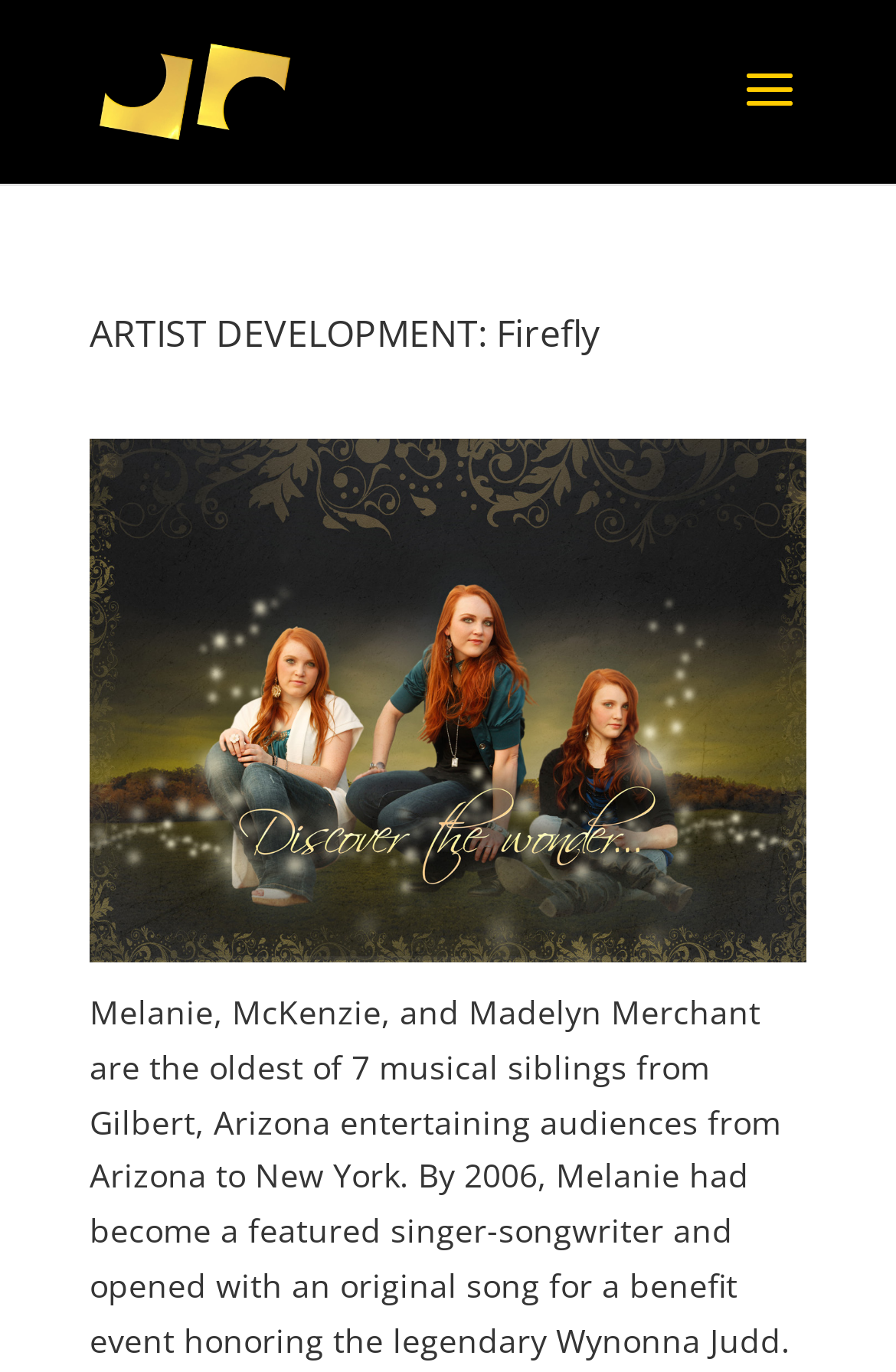Please provide a one-word or short phrase answer to the question:
How many headings are on the page?

2